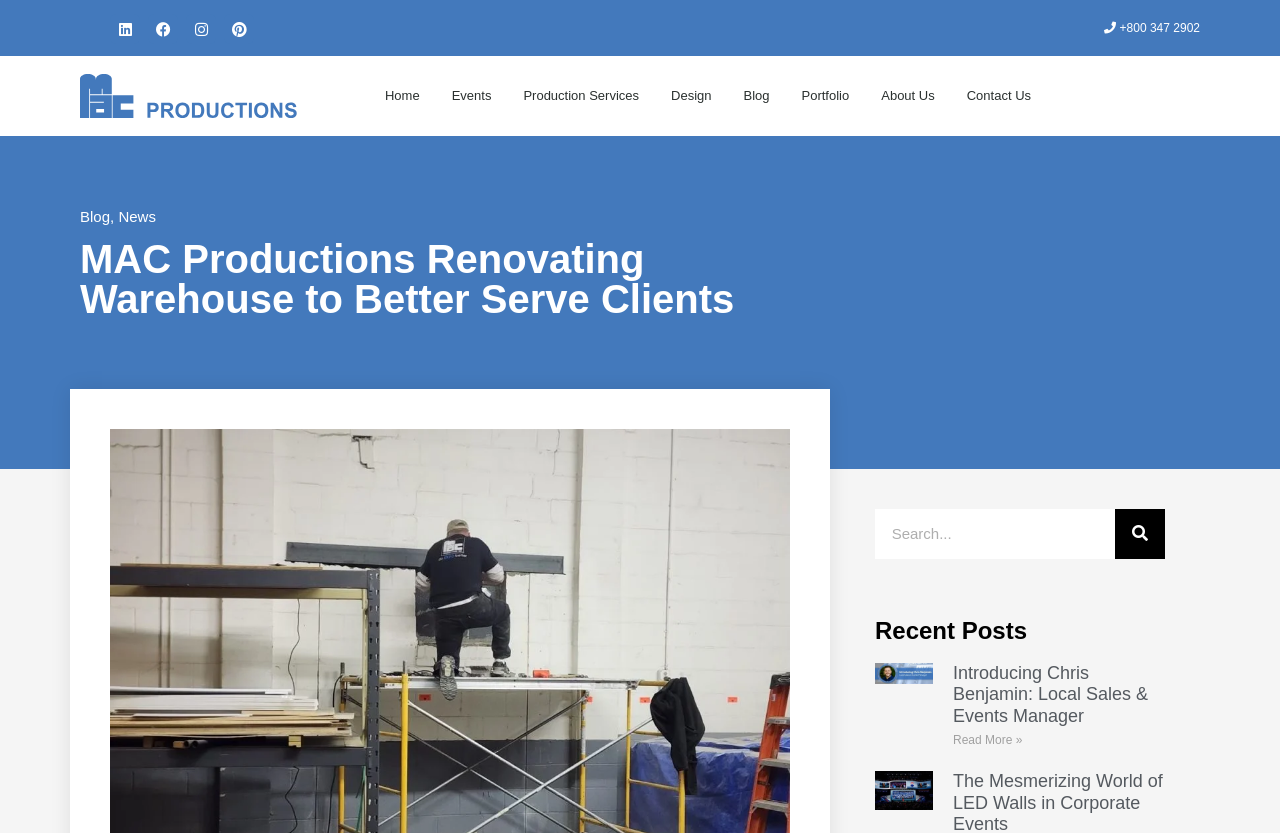What is the phone number? Please answer the question using a single word or phrase based on the image.

+800 347 2902